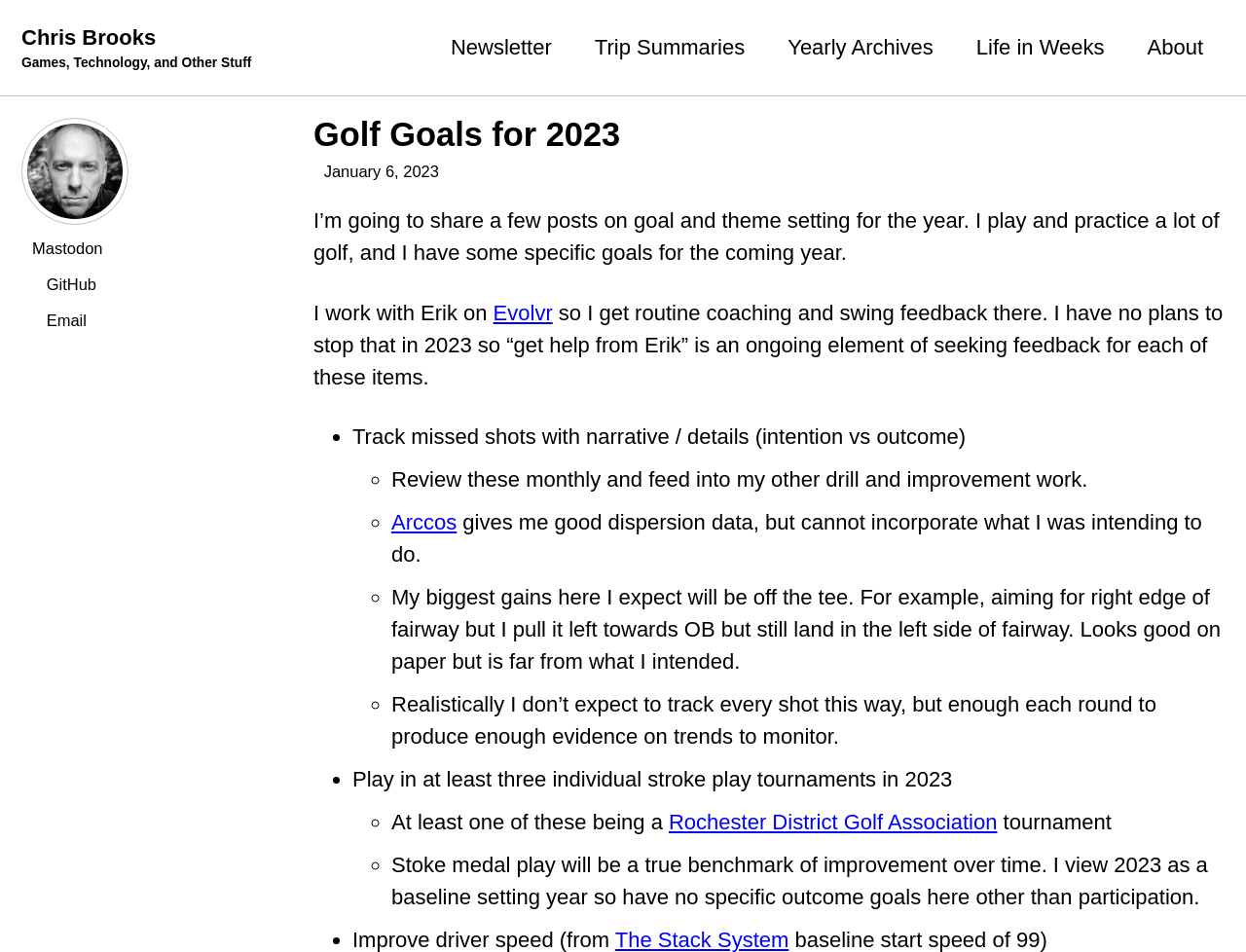Please specify the bounding box coordinates of the region to click in order to perform the following instruction: "Visit the 'Trip Summaries' page".

[0.477, 0.033, 0.598, 0.067]